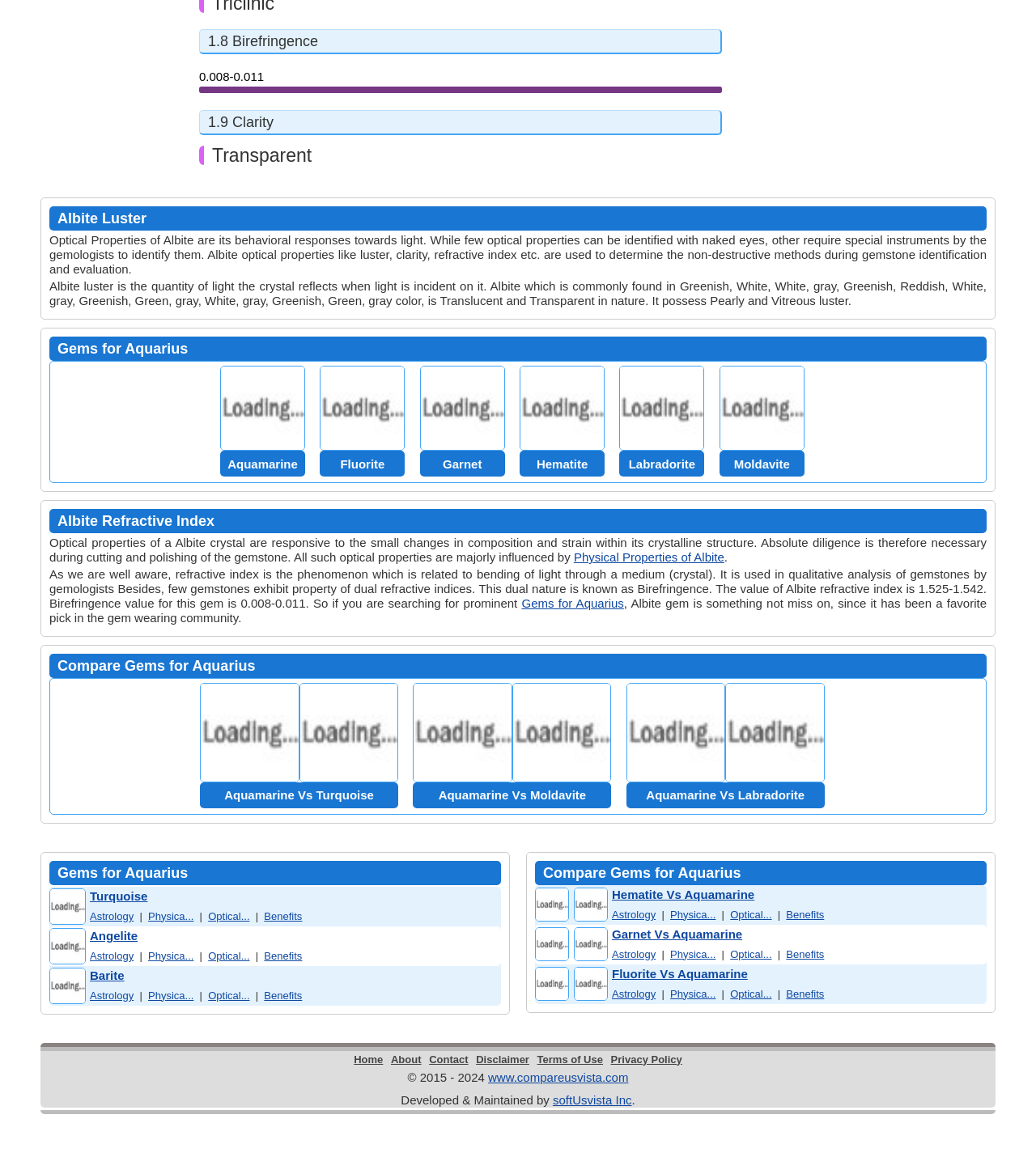Based on the element description Physica..., identify the bounding box of the UI element in the given webpage screenshot. The coordinates should be in the format (top-left x, top-left y, bottom-right x, bottom-right y) and must be between 0 and 1.

[0.143, 0.855, 0.187, 0.865]